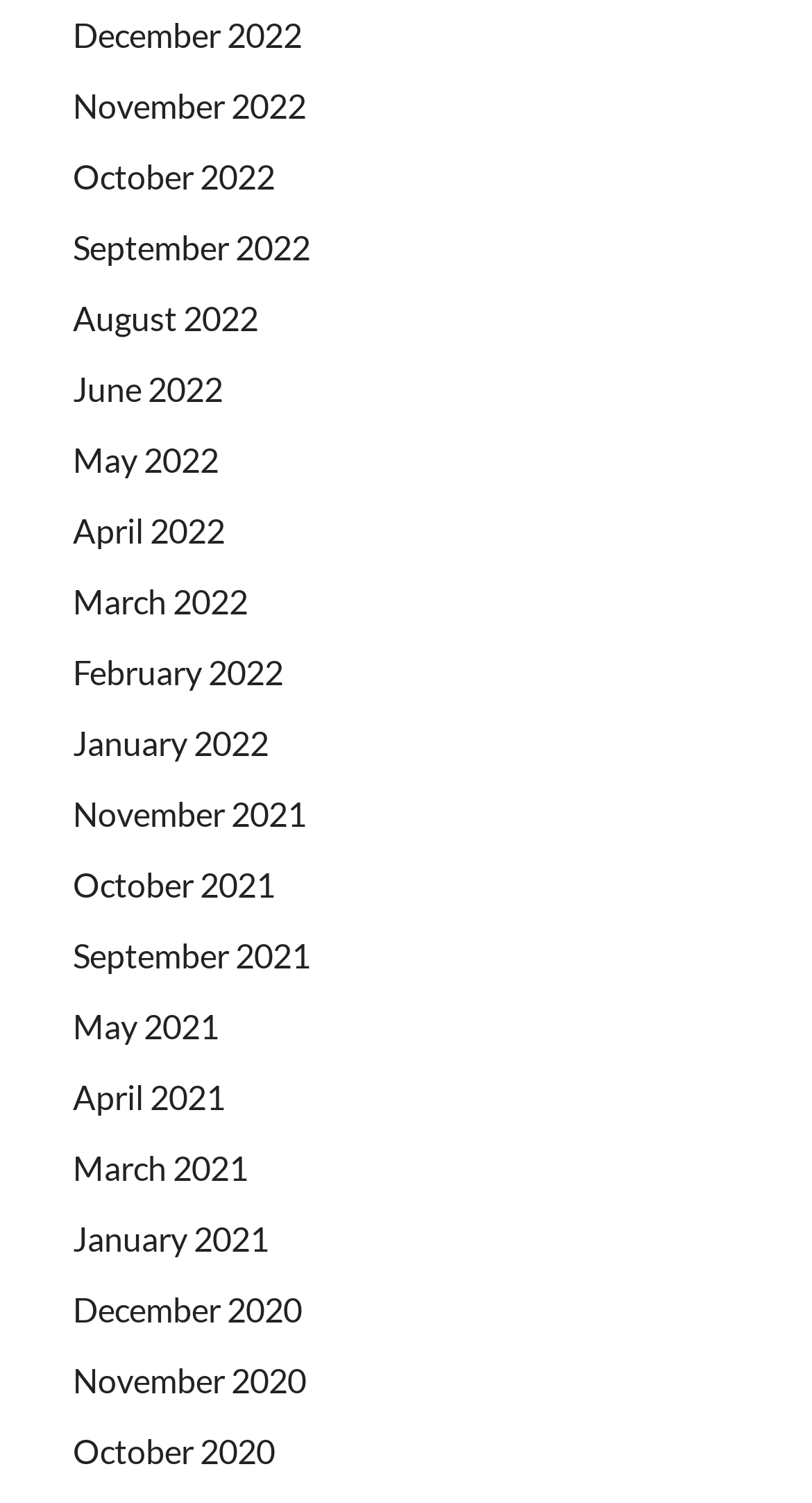Determine the bounding box coordinates for the region that must be clicked to execute the following instruction: "view October 2020".

[0.09, 0.952, 0.338, 0.978]